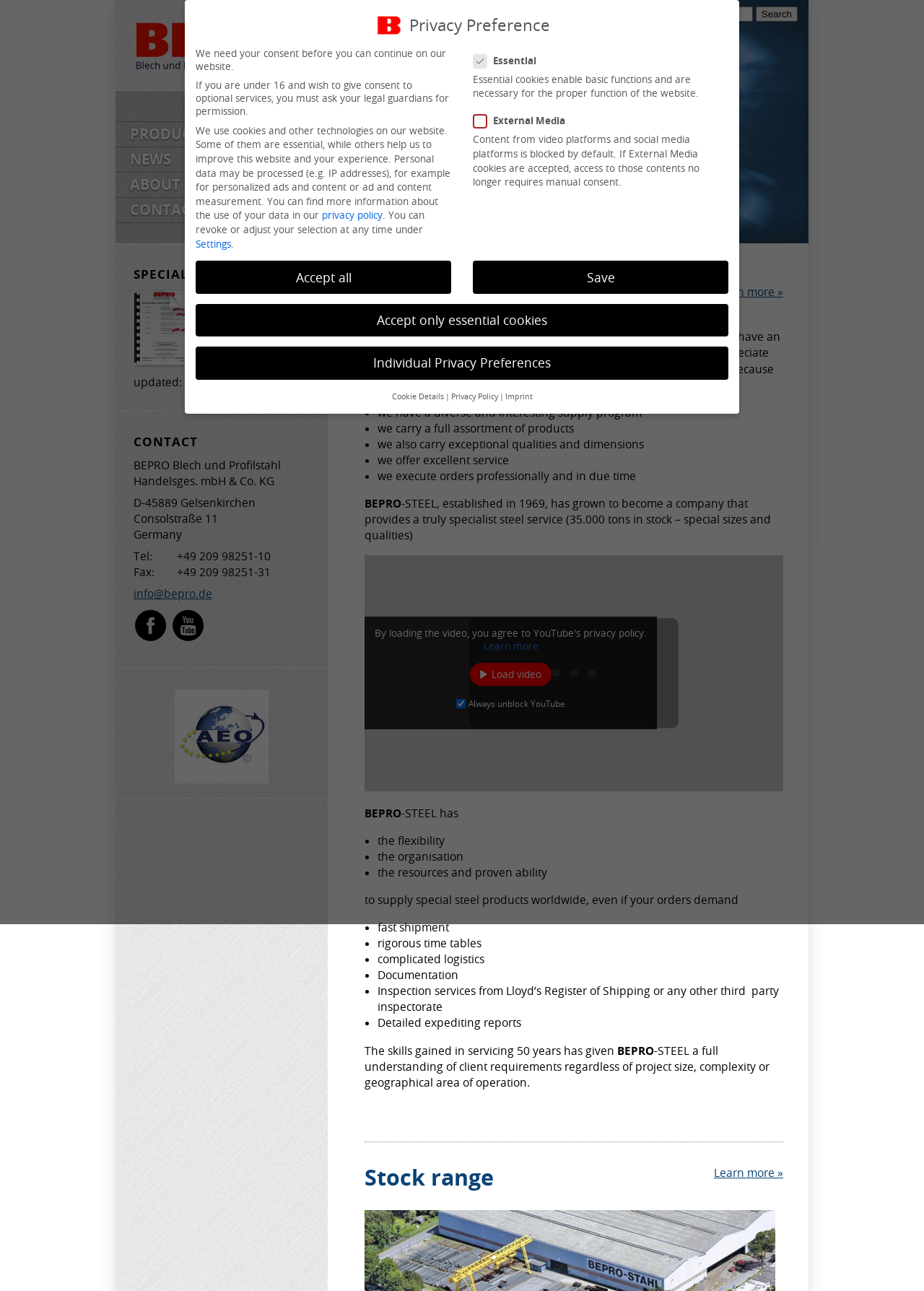Identify the bounding box coordinates of the region I need to click to complete this instruction: "Click the Coolmore homepage link".

None